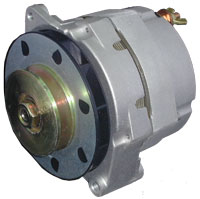Please give a succinct answer using a single word or phrase:
What is the primary purpose of the SR150B's electrical isolation?

To serve non-standard electrical loads